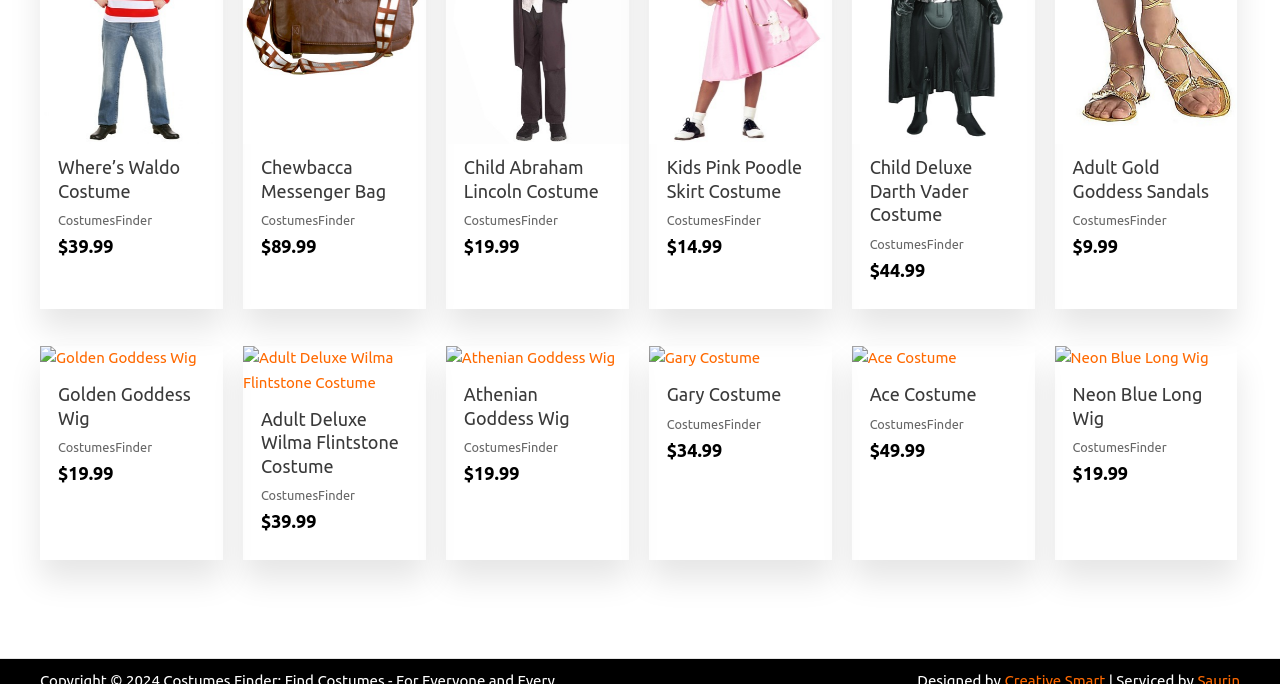Provide the bounding box coordinates, formatted as (top-left x, top-left y, bottom-right x, bottom-right y), with all values being floating point numbers between 0 and 1. Identify the bounding box of the UI element that matches the description: Child Abraham Lincoln Costume

[0.362, 0.229, 0.477, 0.31]